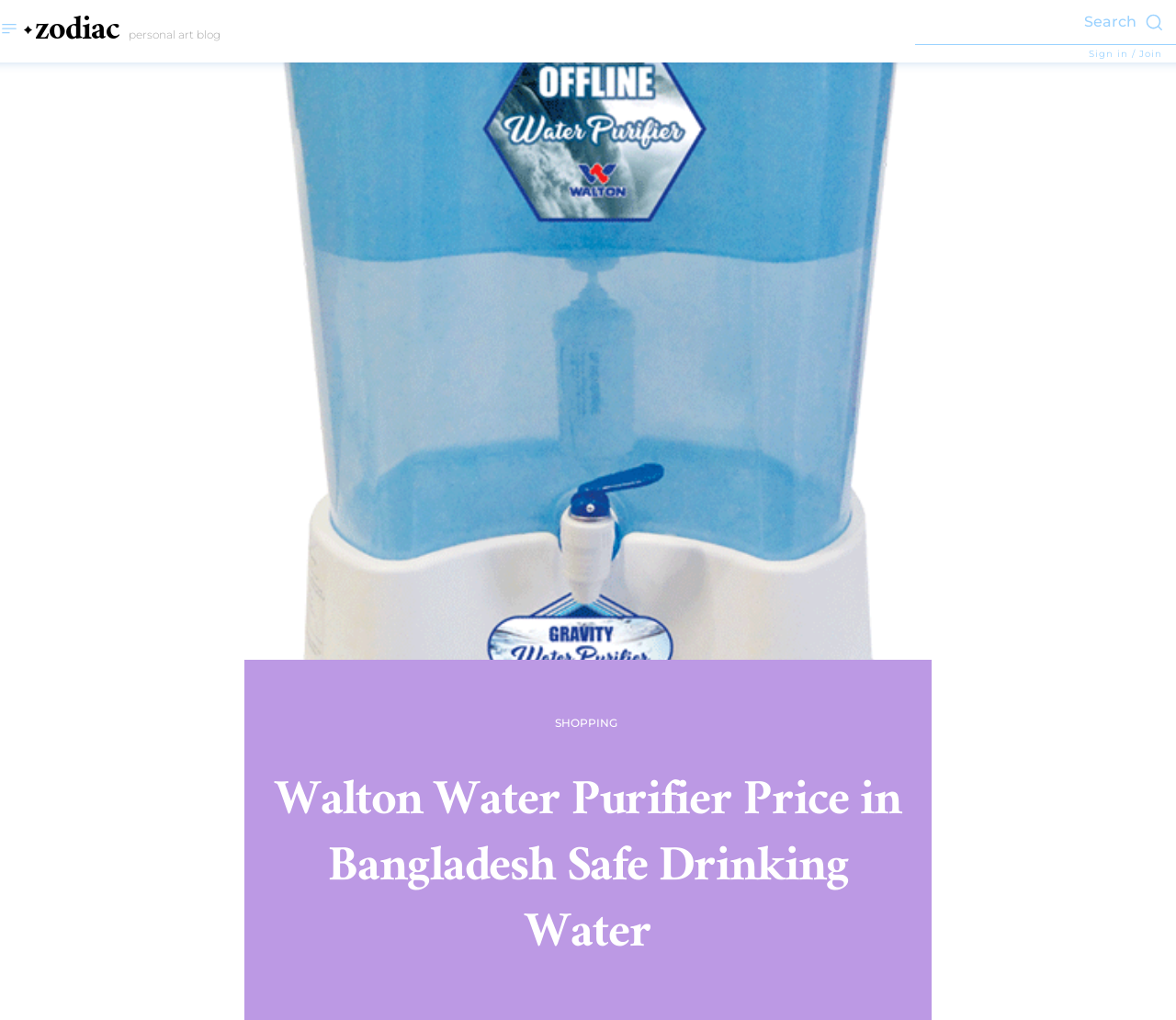Provide the bounding box coordinates for the UI element that is described by this text: "zodiacpersonal art blog". The coordinates should be in the form of four float numbers between 0 and 1: [left, top, right, bottom].

[0.018, 0.013, 0.188, 0.053]